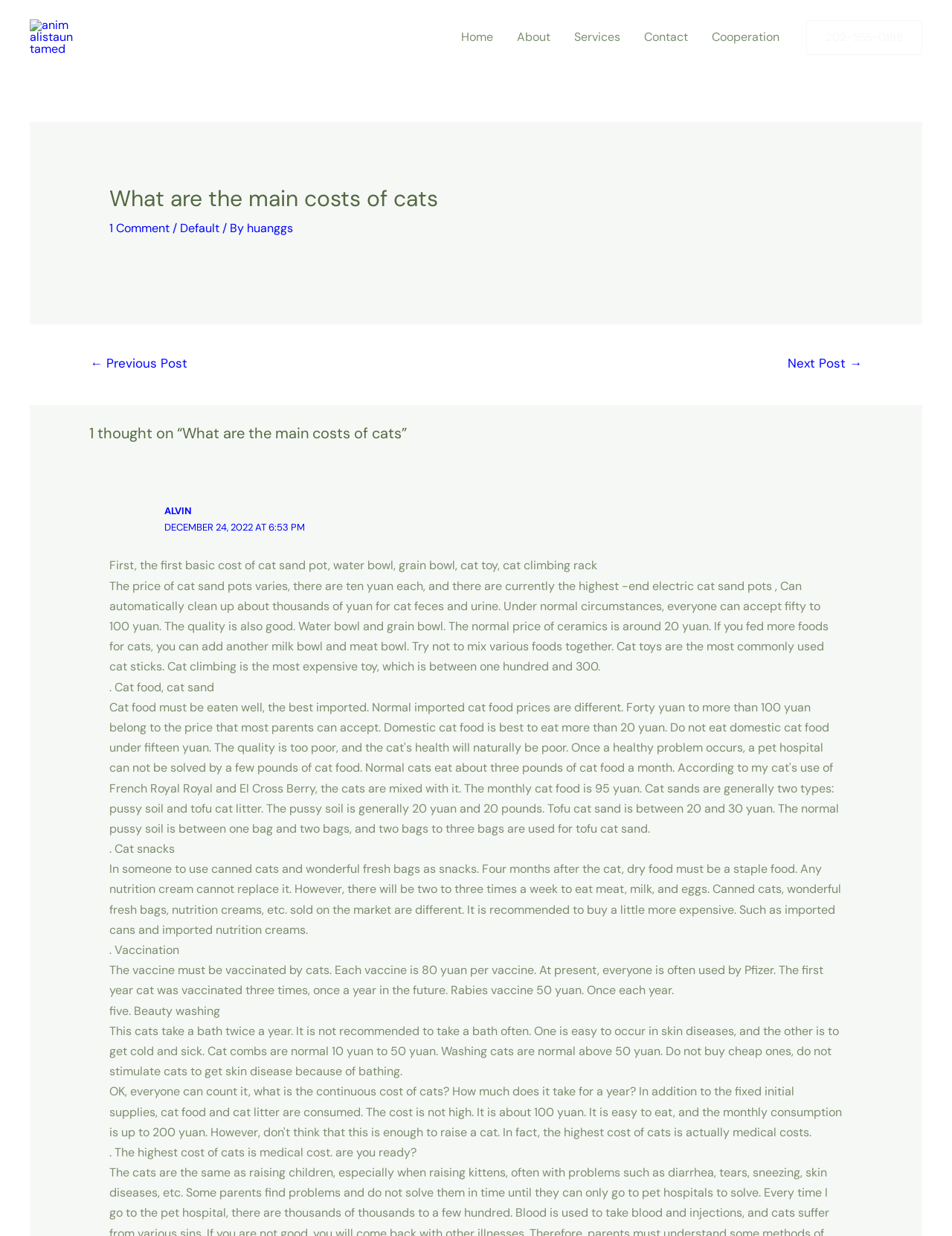Please provide the bounding box coordinate of the region that matches the element description: Default. Coordinates should be in the format (top-left x, top-left y, bottom-right x, bottom-right y) and all values should be between 0 and 1.

[0.189, 0.178, 0.23, 0.191]